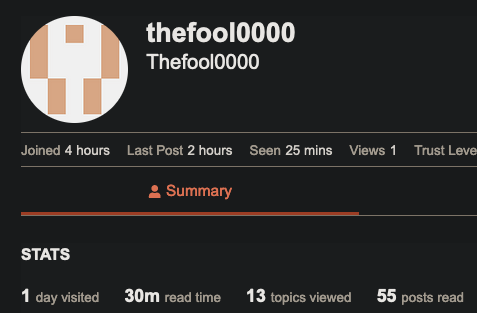When did the user last post in the forum?
Analyze the image and deliver a detailed answer to the question.

The 'Account Activity' section of the user profile provides information about the user's recent activity. It states that the user 'last posted 2 hours ago', indicating the time of their most recent post.